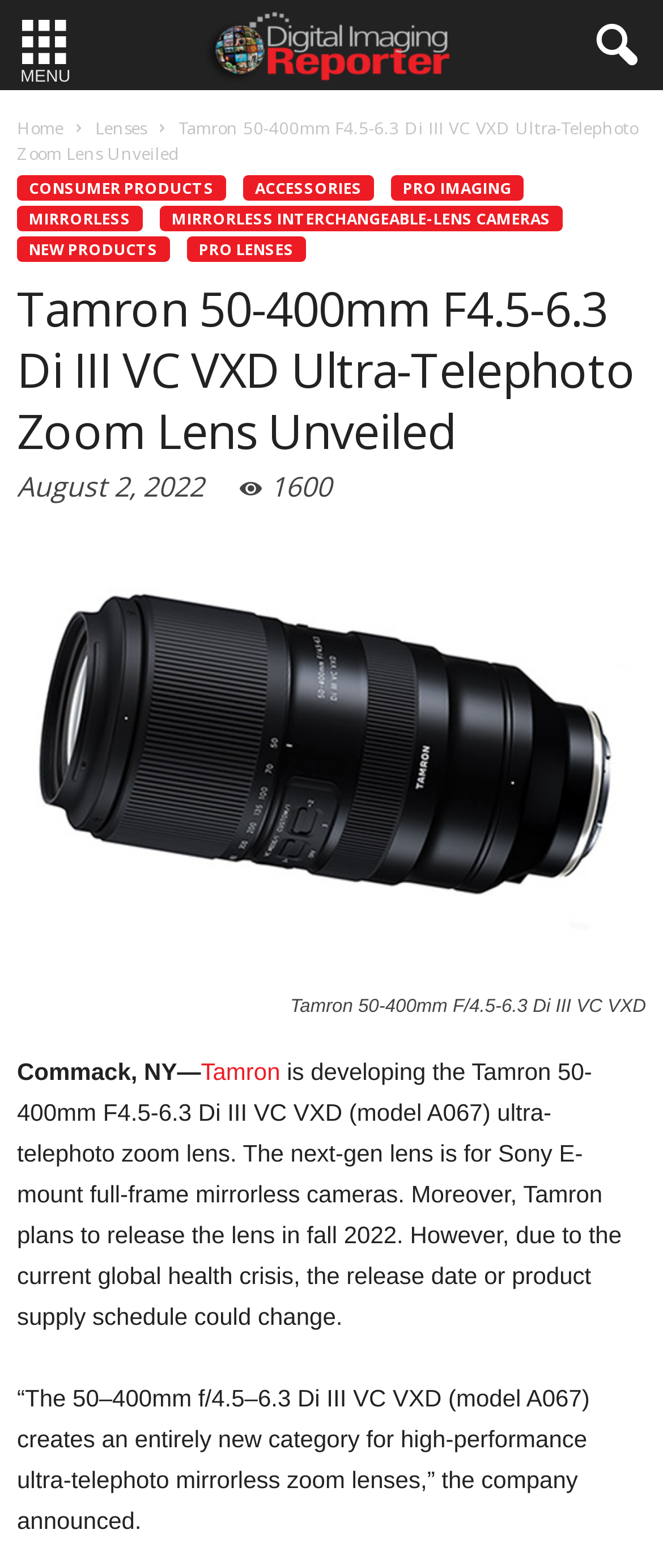Please identify the bounding box coordinates of the clickable area that will allow you to execute the instruction: "View CONSUMER PRODUCTS".

[0.026, 0.112, 0.341, 0.128]